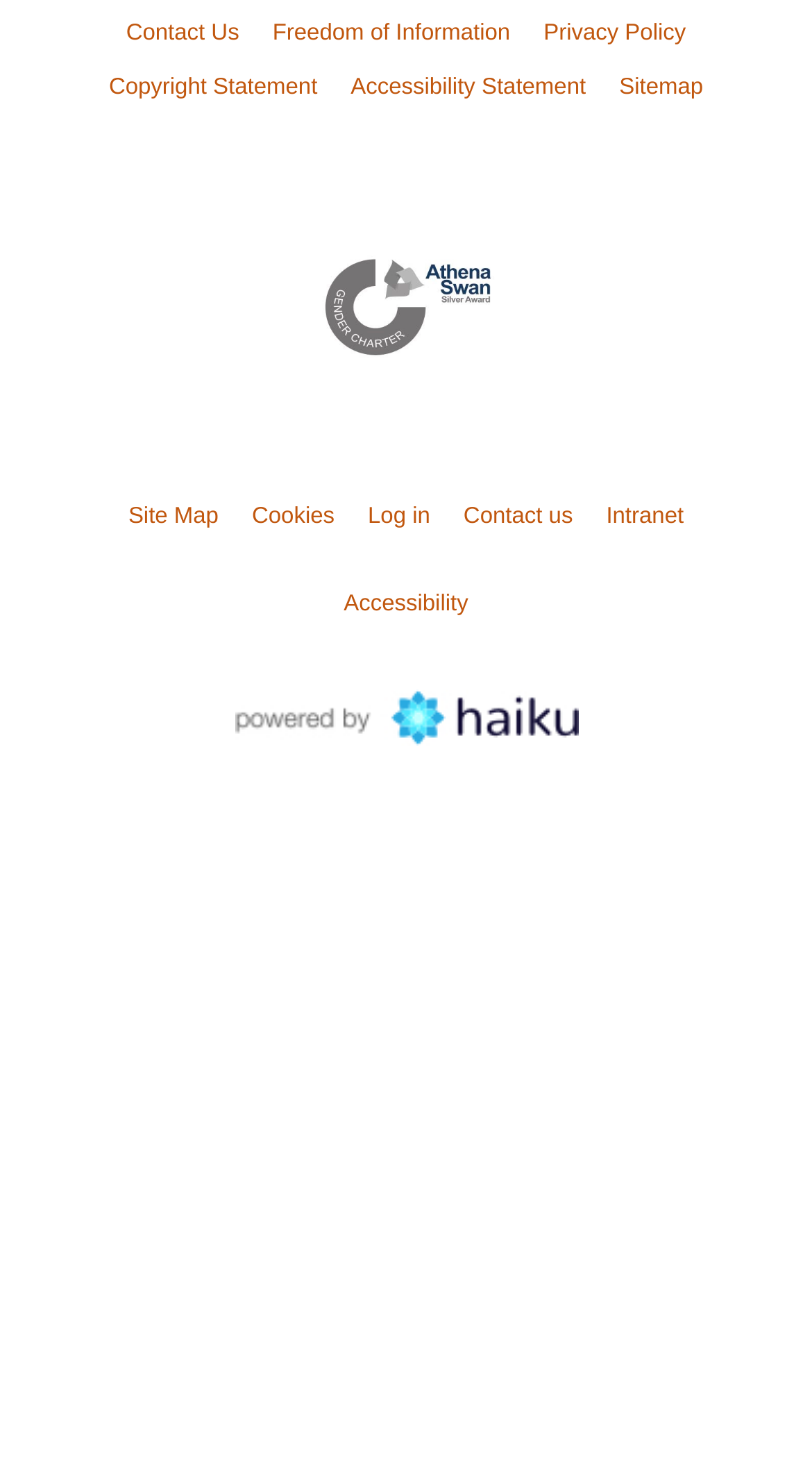Respond to the question below with a single word or phrase:
What is the first link on the top left?

Contact Us